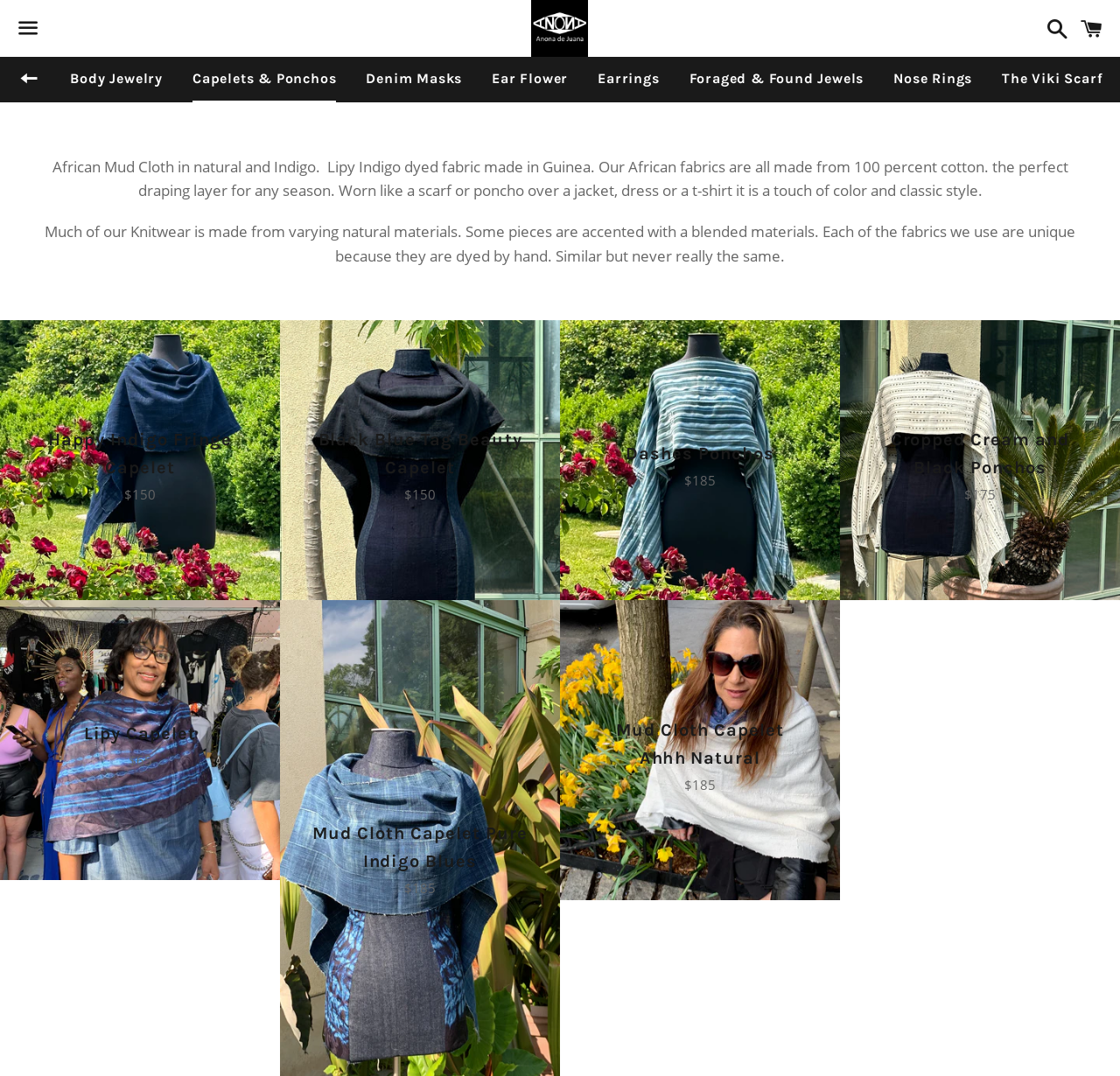What type of fabric is used in the products?
Please describe in detail the information shown in the image to answer the question.

The webpage mentions that 'Our African fabrics are all made from 100 percent cotton.' This indicates that the products, such as capelets and ponchos, are made of cotton fabric.